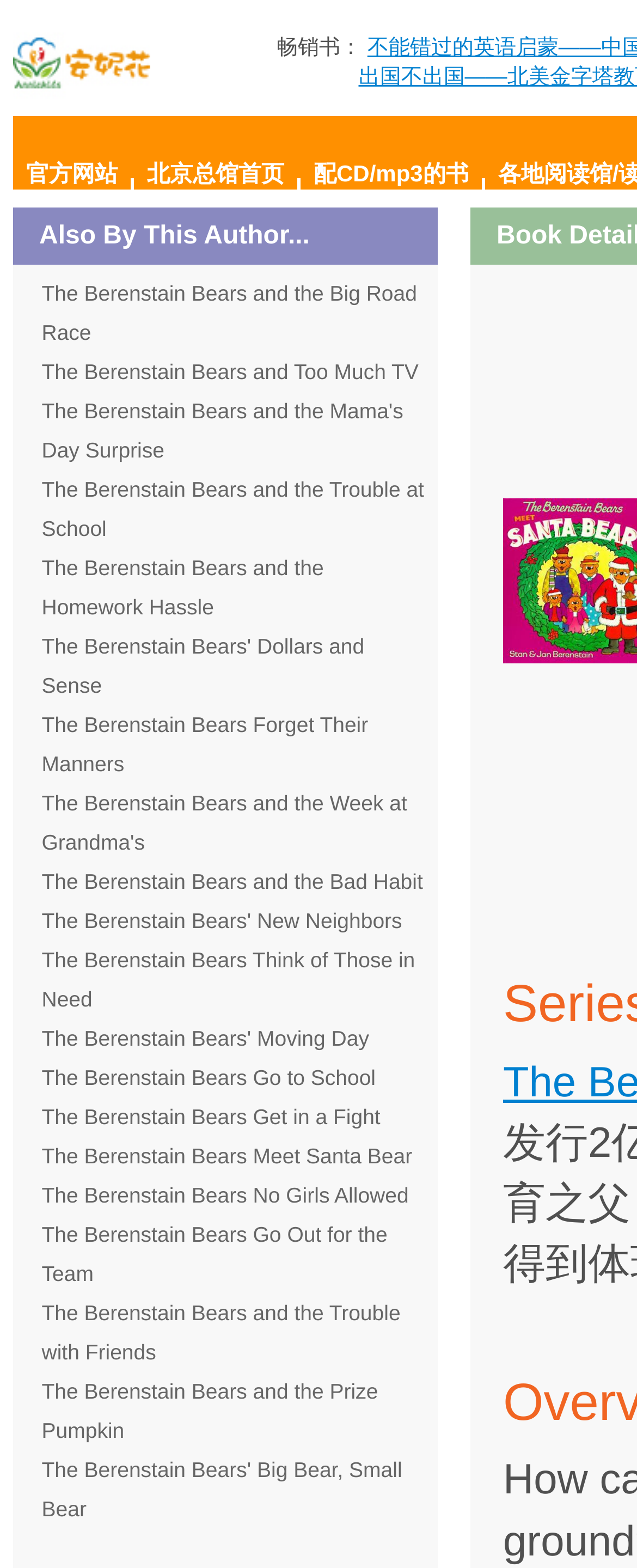Locate the bounding box coordinates of the clickable element to fulfill the following instruction: "View books by this author". Provide the coordinates as four float numbers between 0 and 1 in the format [left, top, right, bottom].

[0.065, 0.179, 0.655, 0.22]